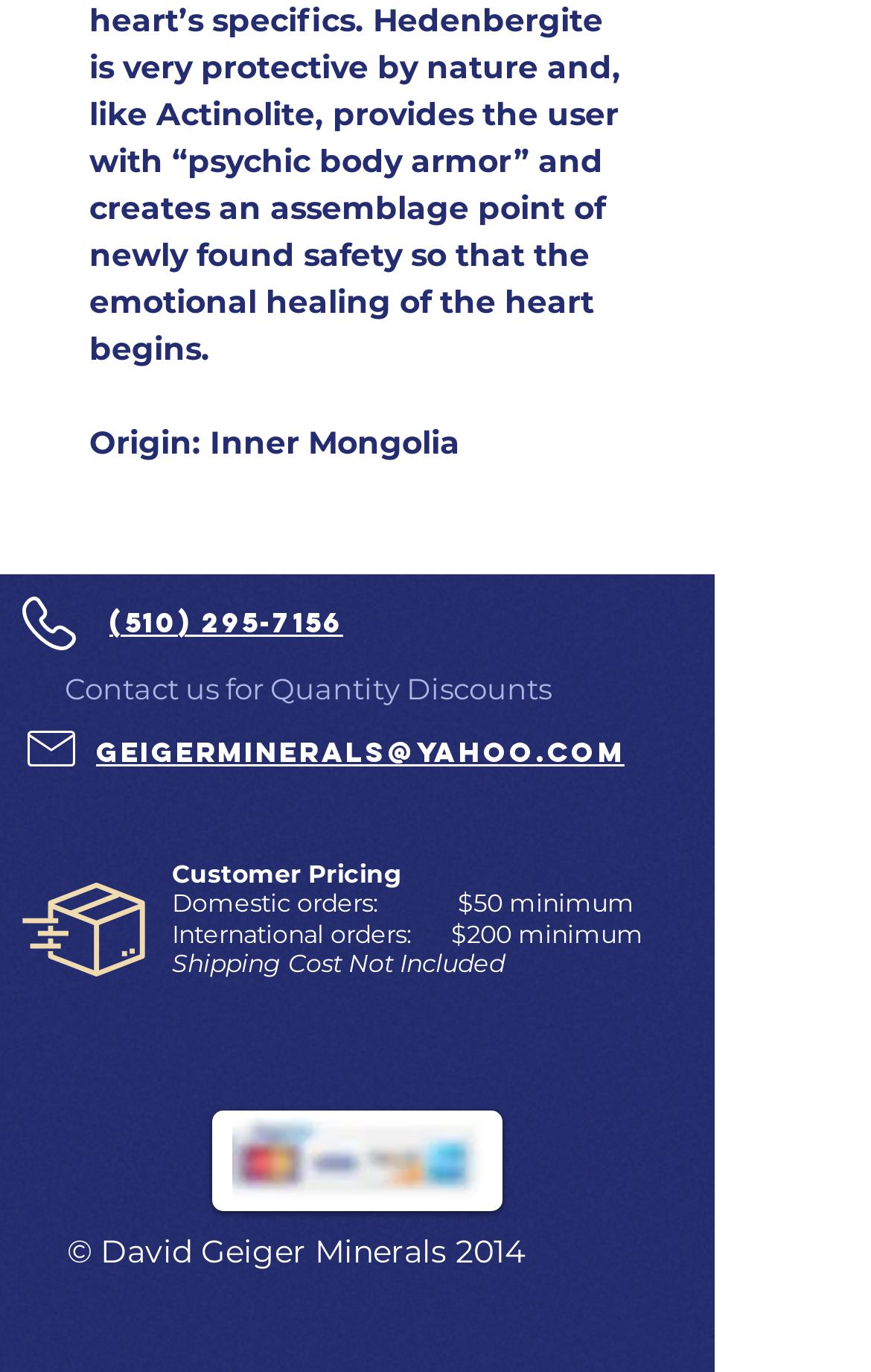Based on the visual content of the image, answer the question thoroughly: Who is the copyright holder of the website?

The answer can be found in the static text element '© David Geiger Minerals 2014' at the bottom of the webpage, suggesting that the copyright holder of the website is David Geiger Minerals.